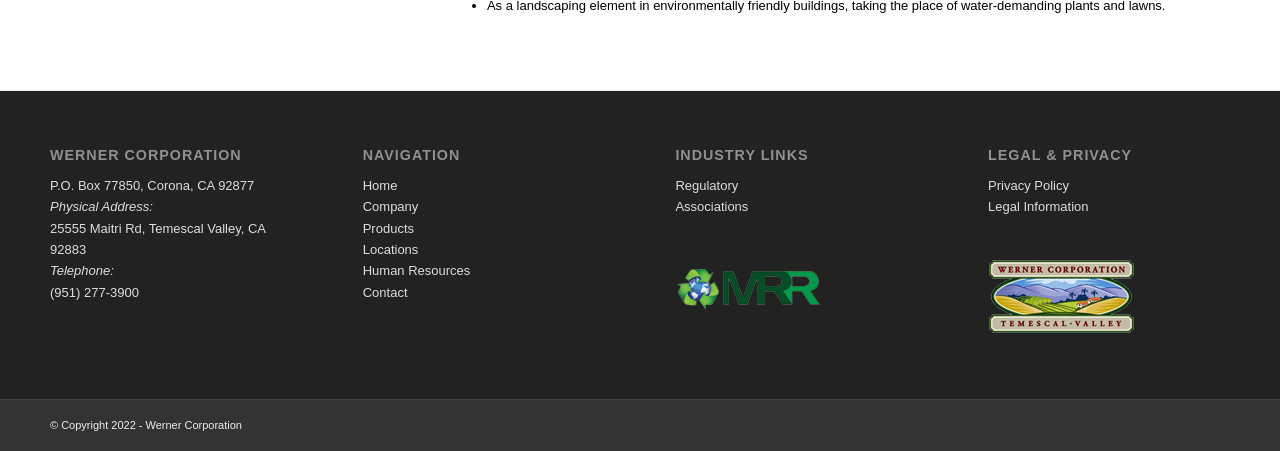What are the different sections on the website?
Carefully examine the image and provide a detailed answer to the question.

I found the different sections by looking at the headings on the webpage, which are 'NAVIGATION', 'INDUSTRY LINKS', and 'LEGAL & PRIVACY'.